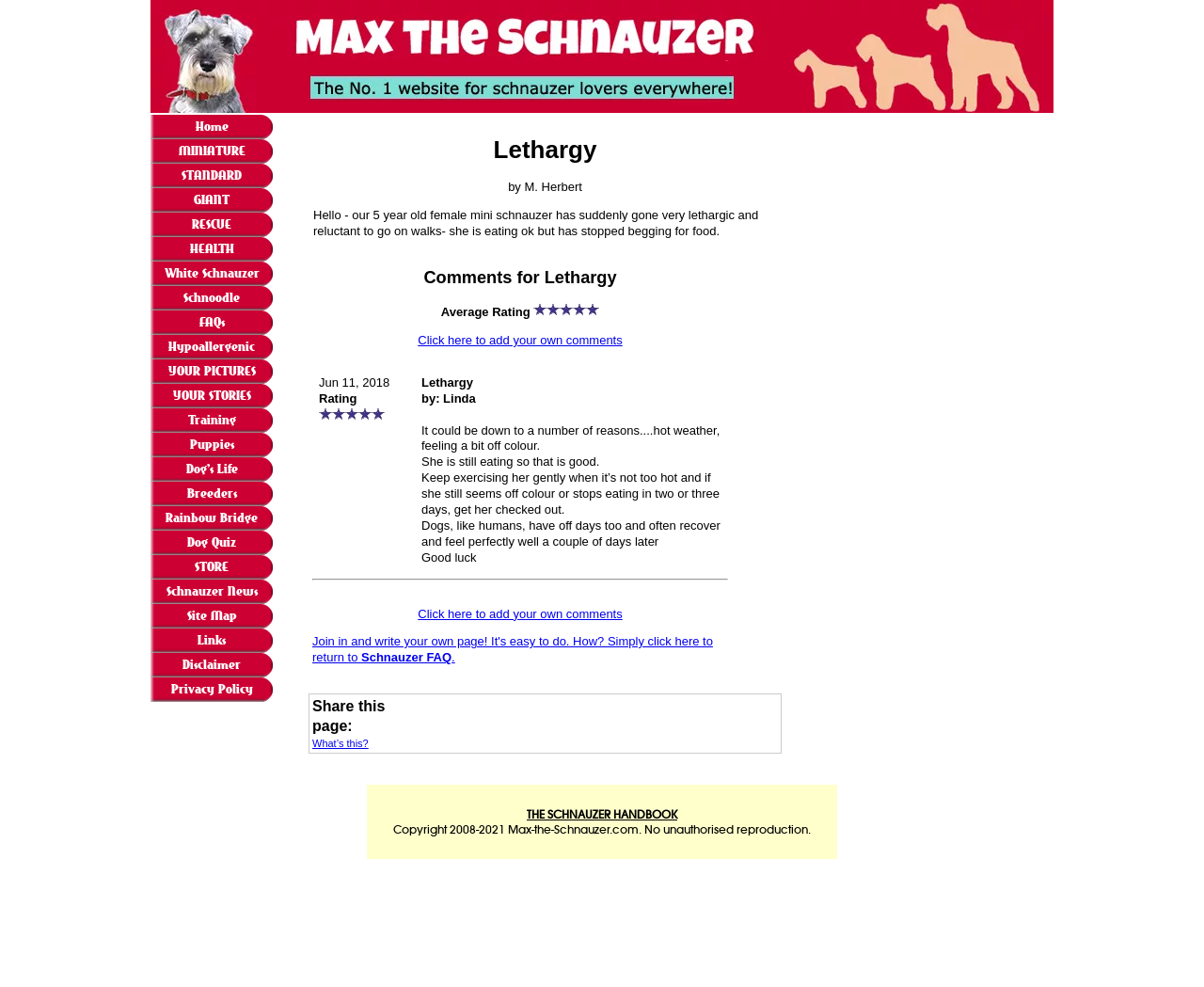Determine the bounding box coordinates for the area that should be clicked to carry out the following instruction: "Click to go to Home page".

[0.125, 0.116, 0.227, 0.141]